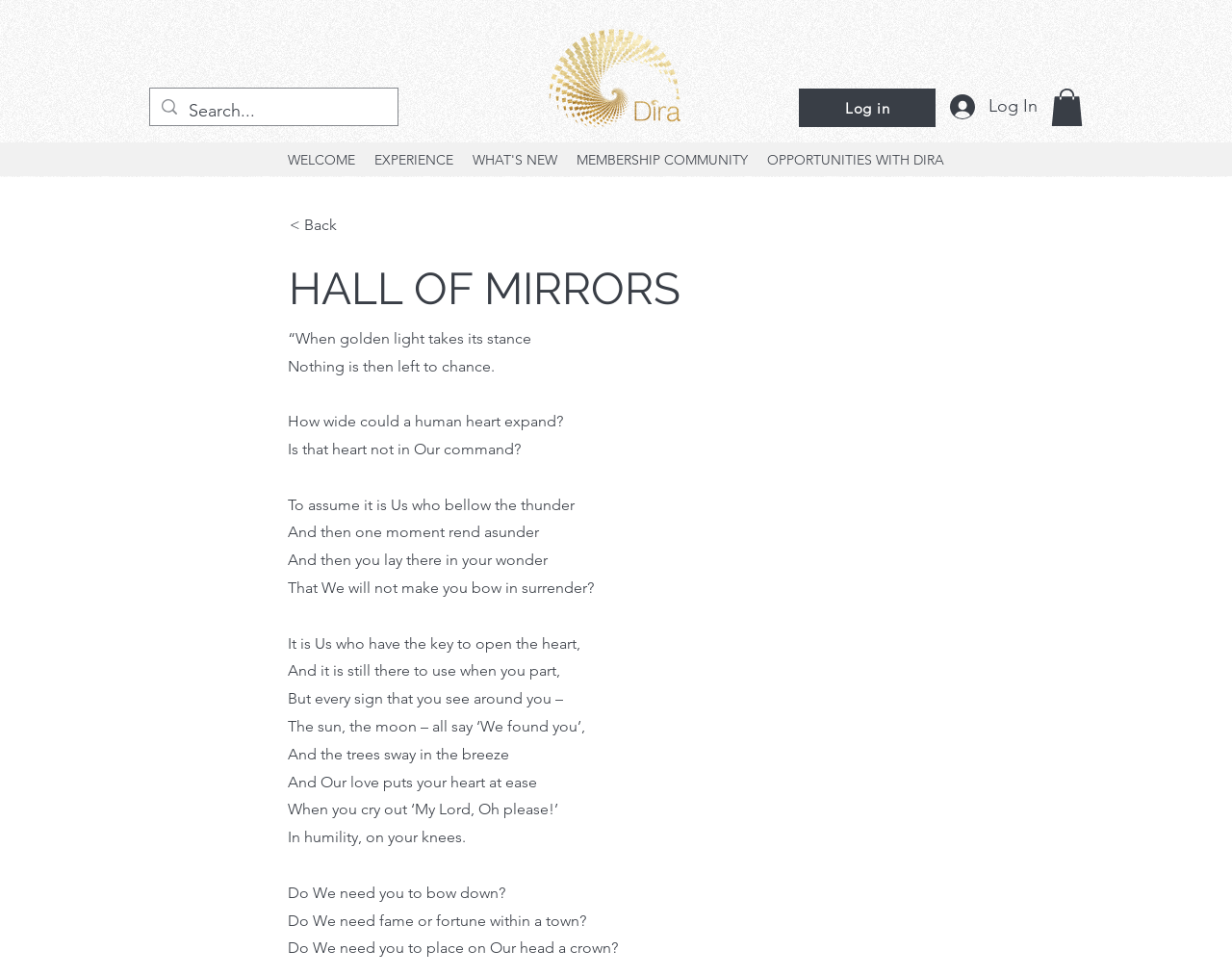Your task is to extract the text of the main heading from the webpage.

HALL OF MIRRORS